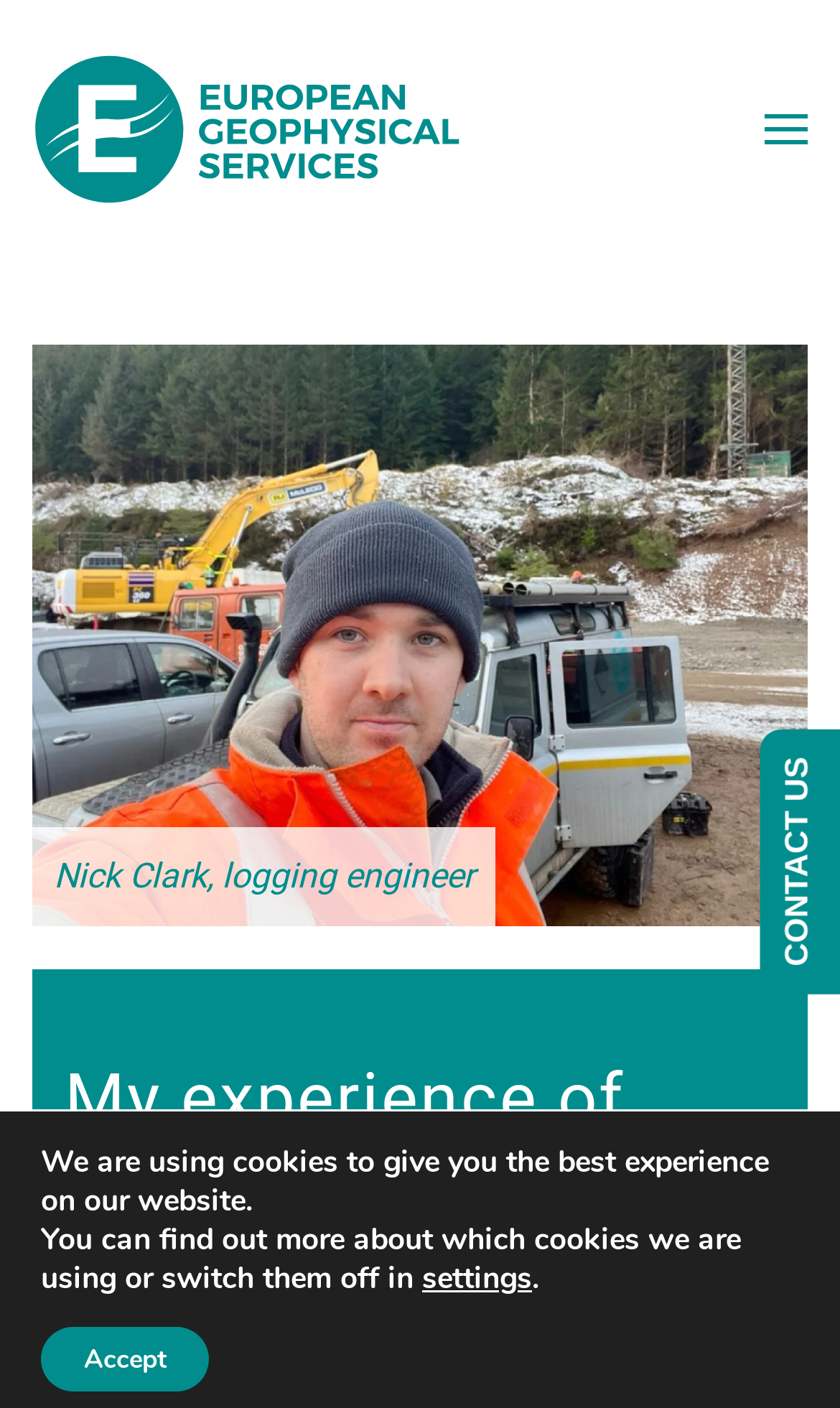Present a detailed account of what is displayed on the webpage.

The webpage is about Nick Clark, a logging engineer, and his experience working at European Geophysical Services. At the top left of the page, there is a link to "Skip to main content" and a link to "Back to home" next to it. On the top right, there is a button to "Open menu" accompanied by a small image. 

Below these top navigation elements, the page has a heading that reads "Nick Clark, logging engineer" in a prominent position. Further down, there is a main heading that says "My experience of working at European Geophysical so far". 

At the bottom of the page, there is a notification about the use of cookies on the website, which is divided into two paragraphs of text. Next to the text, there are two buttons: "settings" and "Accept". The "Accept" button is located at the very bottom of the page.